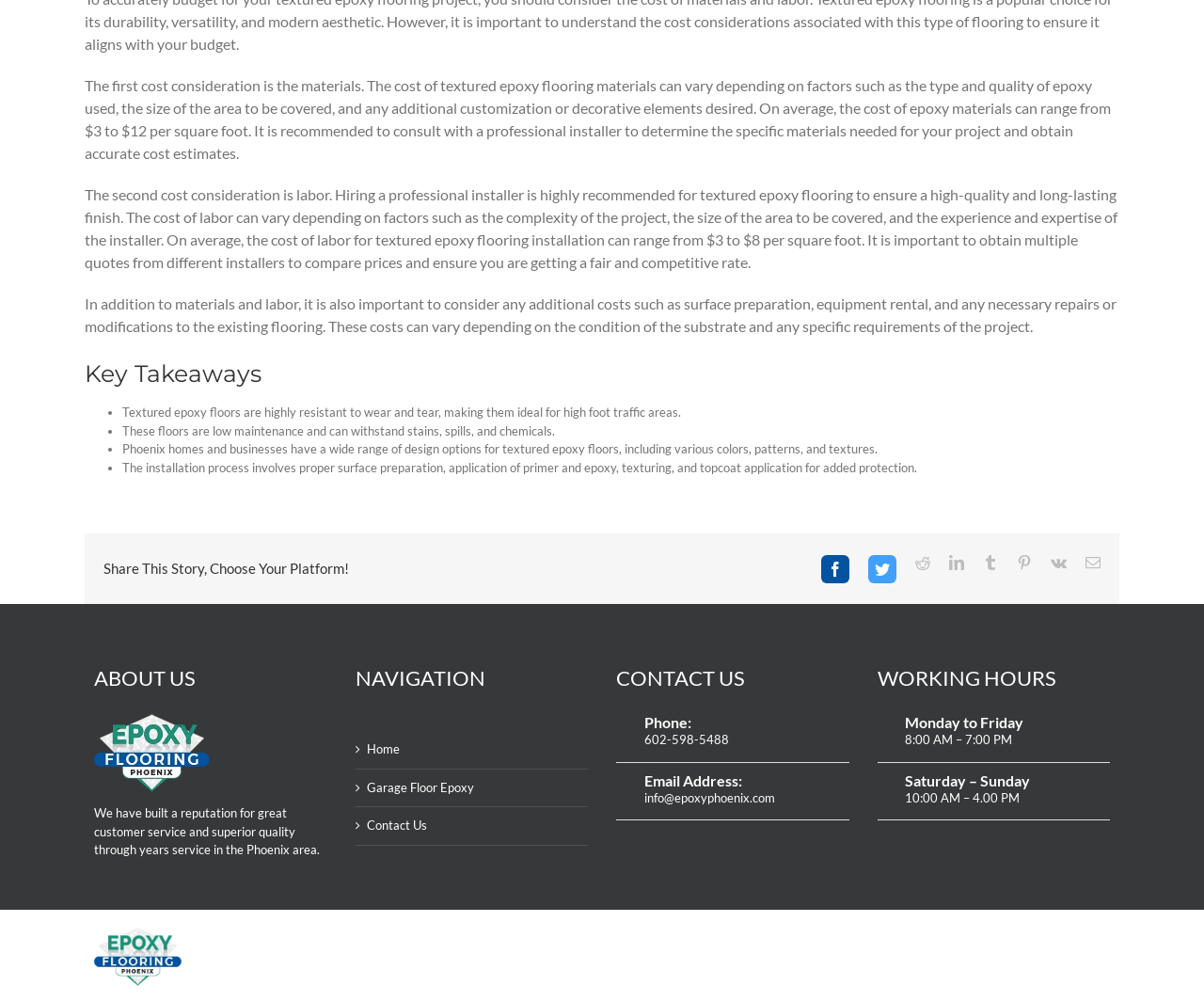Given the element description: "Cannabis Strains", predict the bounding box coordinates of the UI element it refers to, using four float numbers between 0 and 1, i.e., [left, top, right, bottom].

None